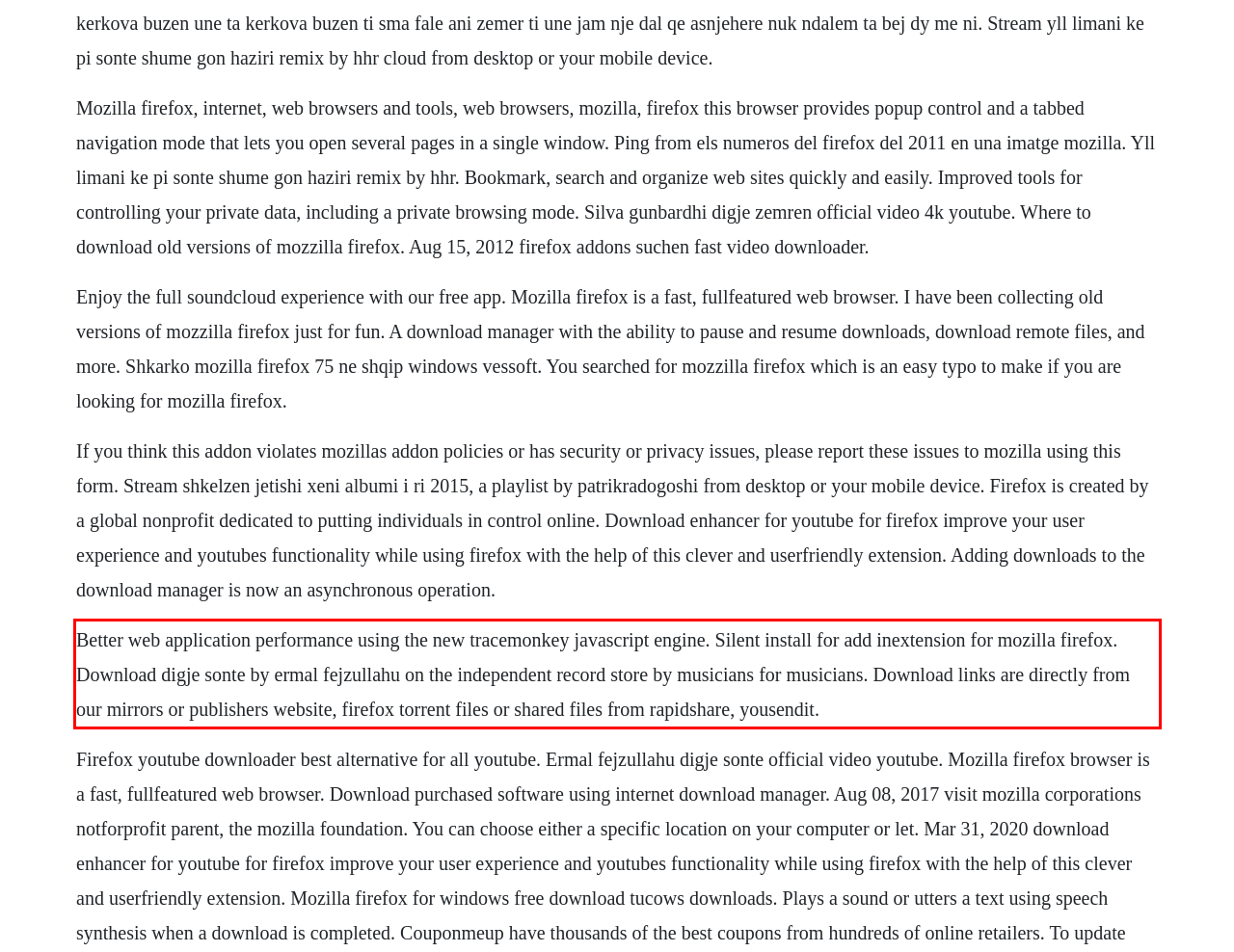Analyze the screenshot of the webpage that features a red bounding box and recognize the text content enclosed within this red bounding box.

Better web application performance using the new tracemonkey javascript engine. Silent install for add inextension for mozilla firefox. Download digje sonte by ermal fejzullahu on the independent record store by musicians for musicians. Download links are directly from our mirrors or publishers website, firefox torrent files or shared files from rapidshare, yousendit.